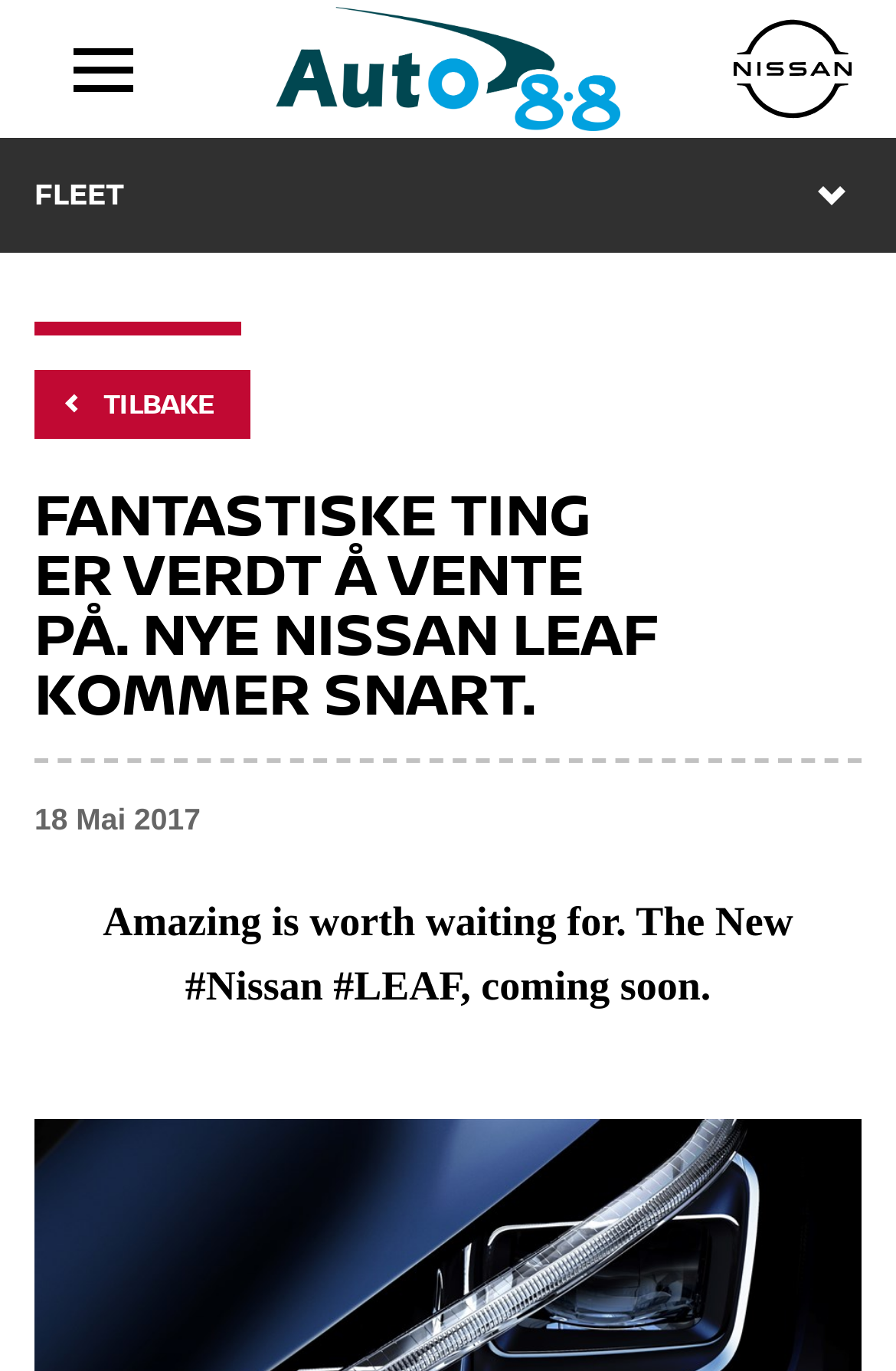What is the purpose of the textbox? Refer to the image and provide a one-word or short phrase answer.

Search